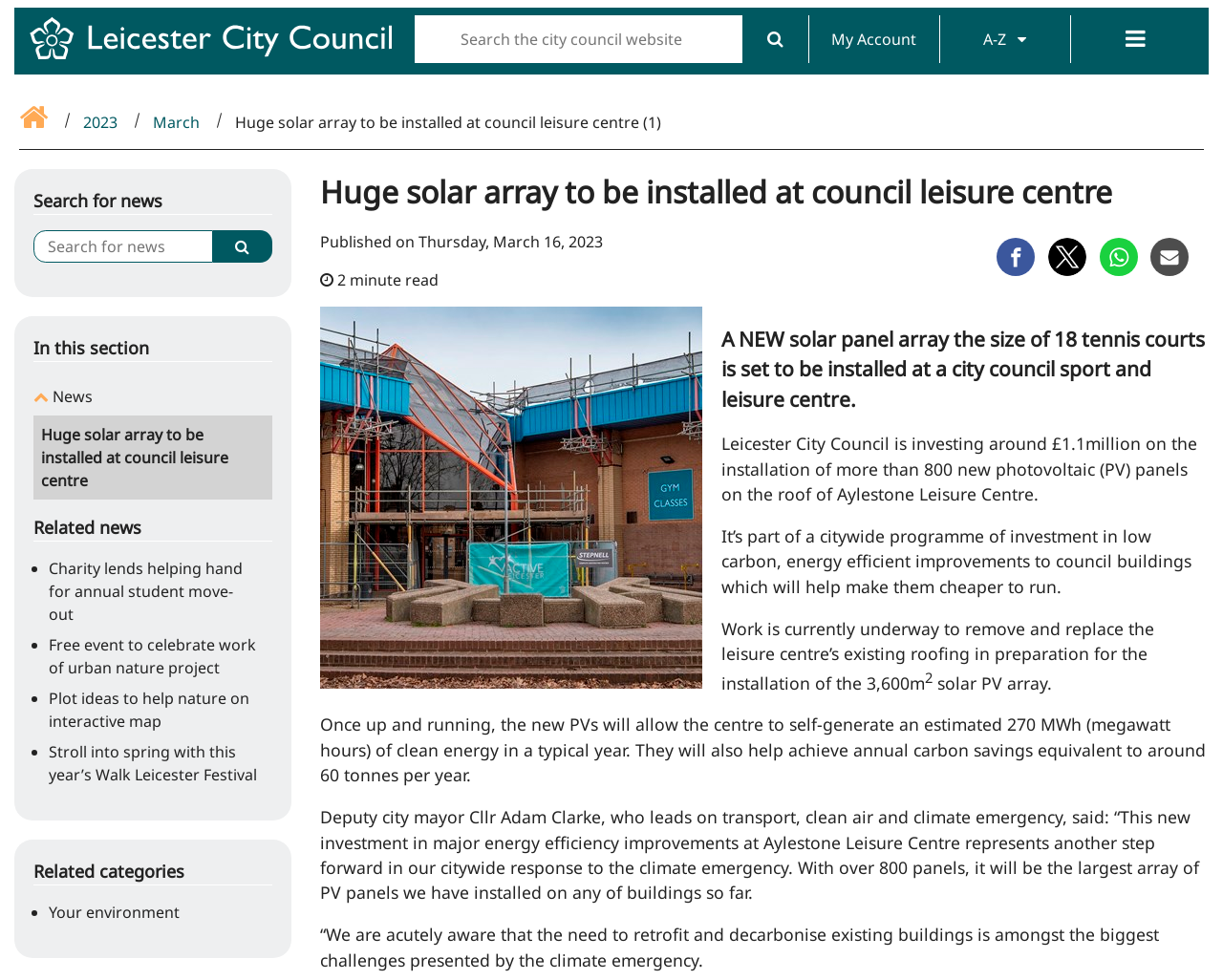Please examine the image and answer the question with a detailed explanation:
What is the estimated annual carbon savings?

I found the answer by reading the text 'They will also help achieve annual carbon savings equivalent to around 60 tonnes per year.' which provides the information about the carbon savings.